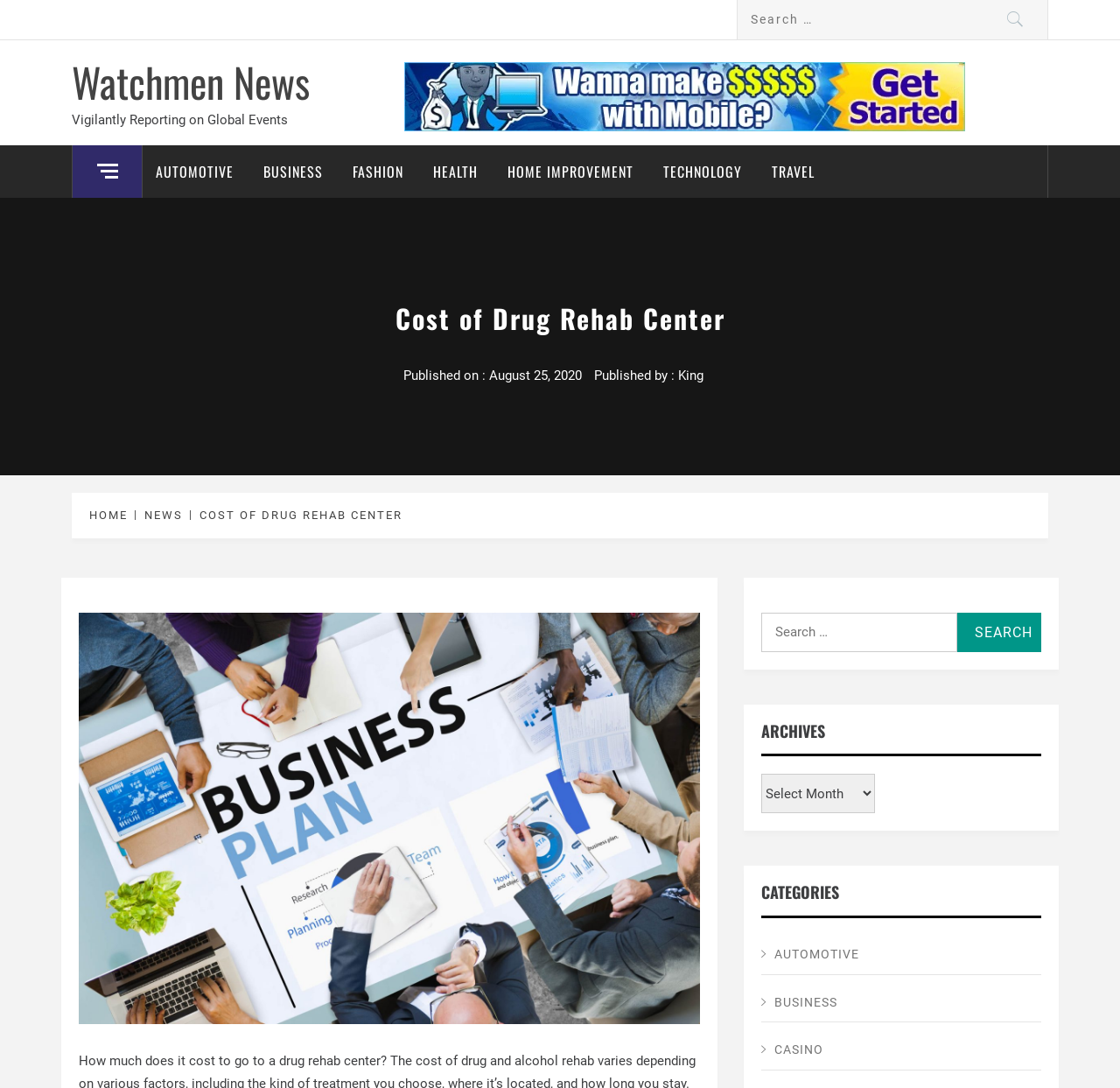Refer to the screenshot and give an in-depth answer to this question: What is the date of publication of the current article?

I determined the answer by looking at the section below the main heading, where I found a static text 'Published on :' followed by a link with the text 'August 25, 2020'. This suggests that the article was published on August 25, 2020.